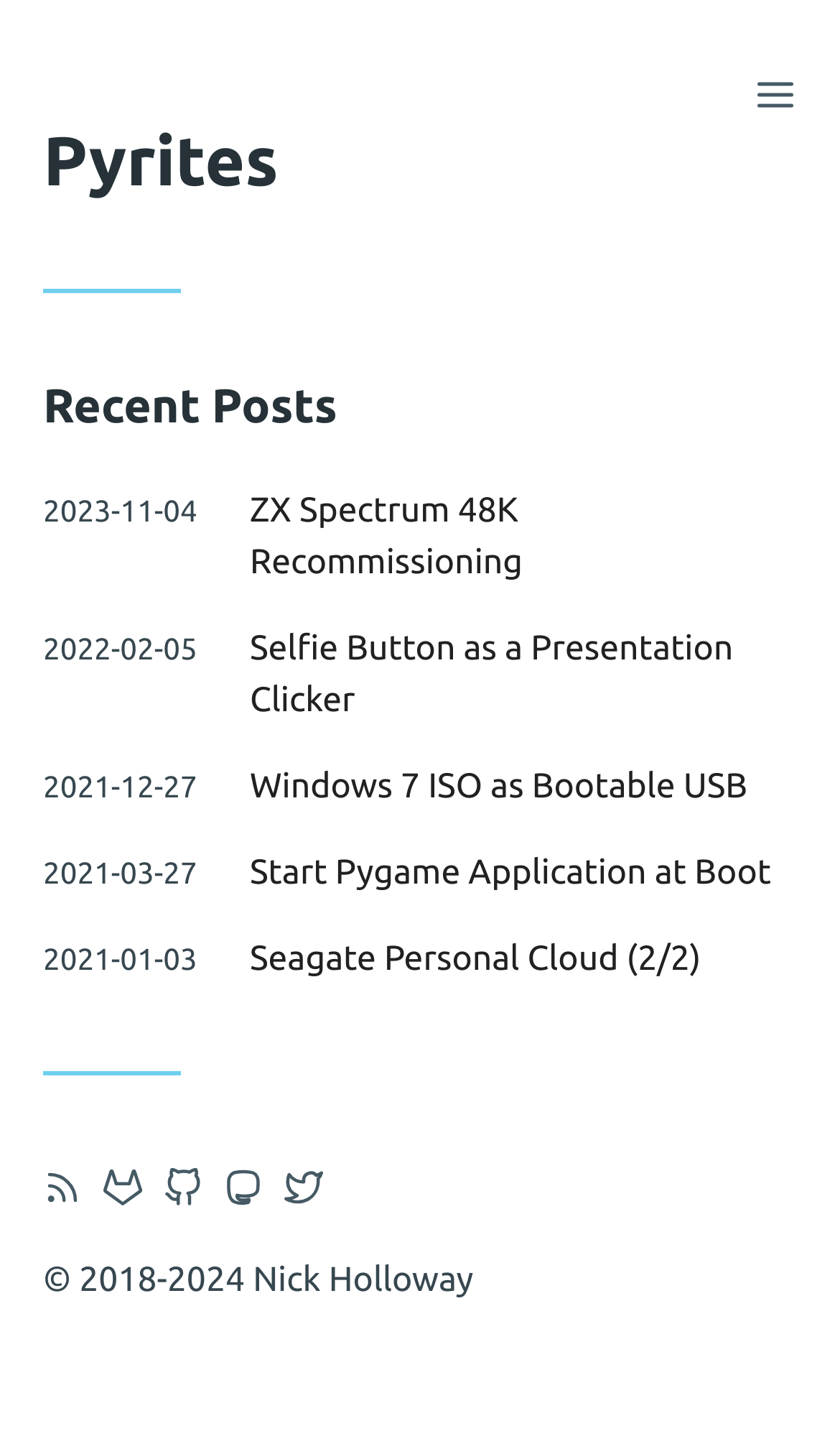Who is the author of the website?
Examine the screenshot and reply with a single word or phrase.

Nick Holloway